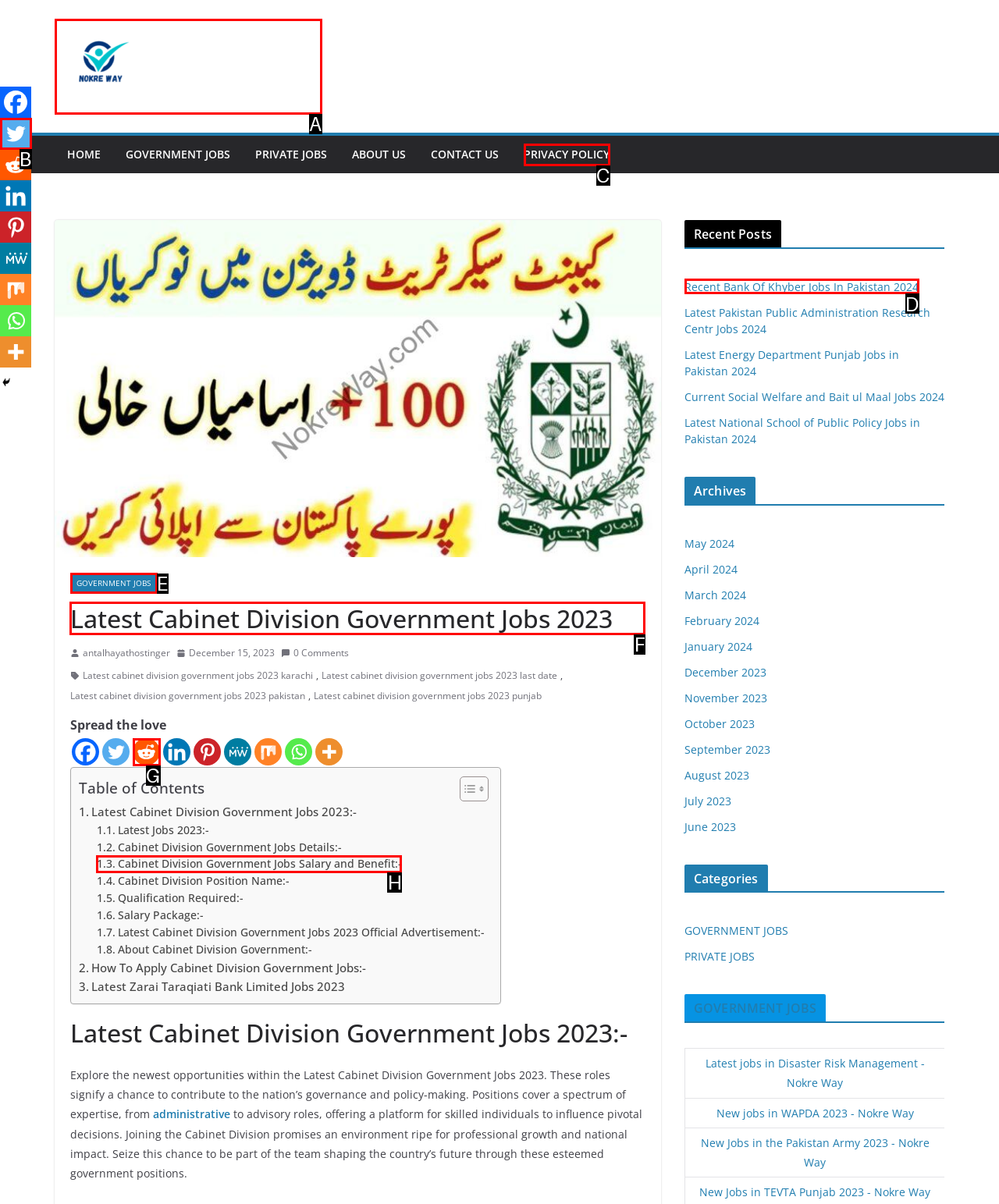Look at the highlighted elements in the screenshot and tell me which letter corresponds to the task: Explore the 'Latest Cabinet Division Government Jobs 2023'.

F